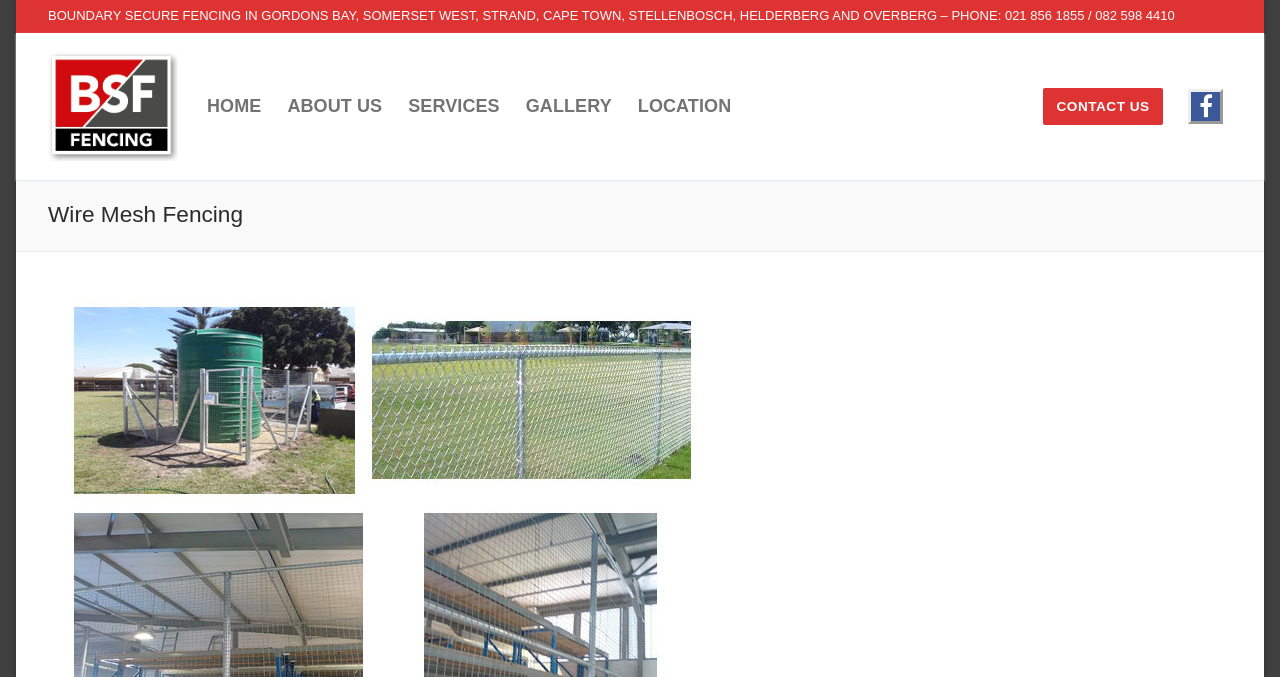Respond with a single word or phrase to the following question:
What is the name of the company?

BOUNDARY SECURE FENCING